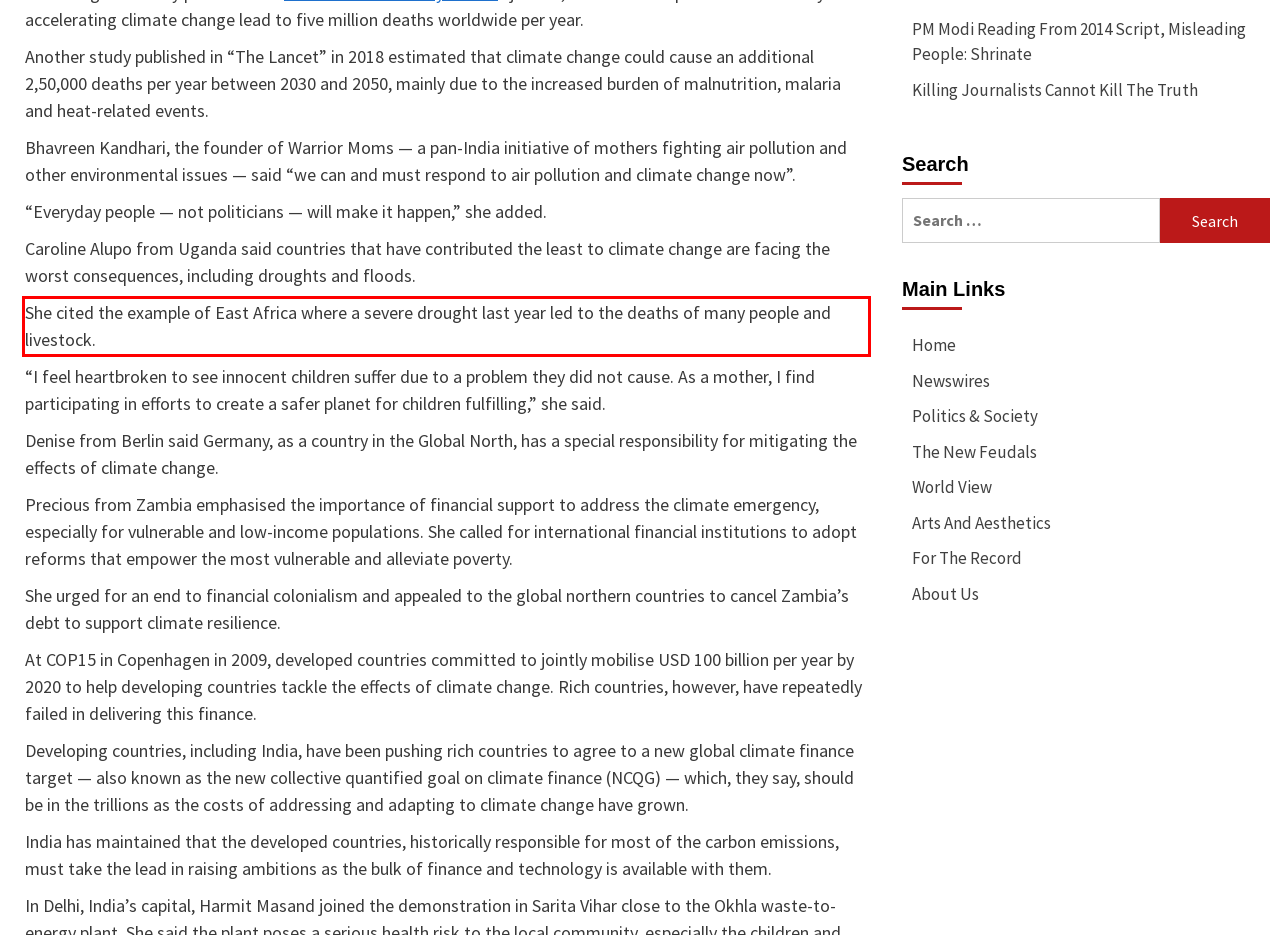Your task is to recognize and extract the text content from the UI element enclosed in the red bounding box on the webpage screenshot.

She cited the example of East Africa where a severe drought last year led to the deaths of many people and livestock.